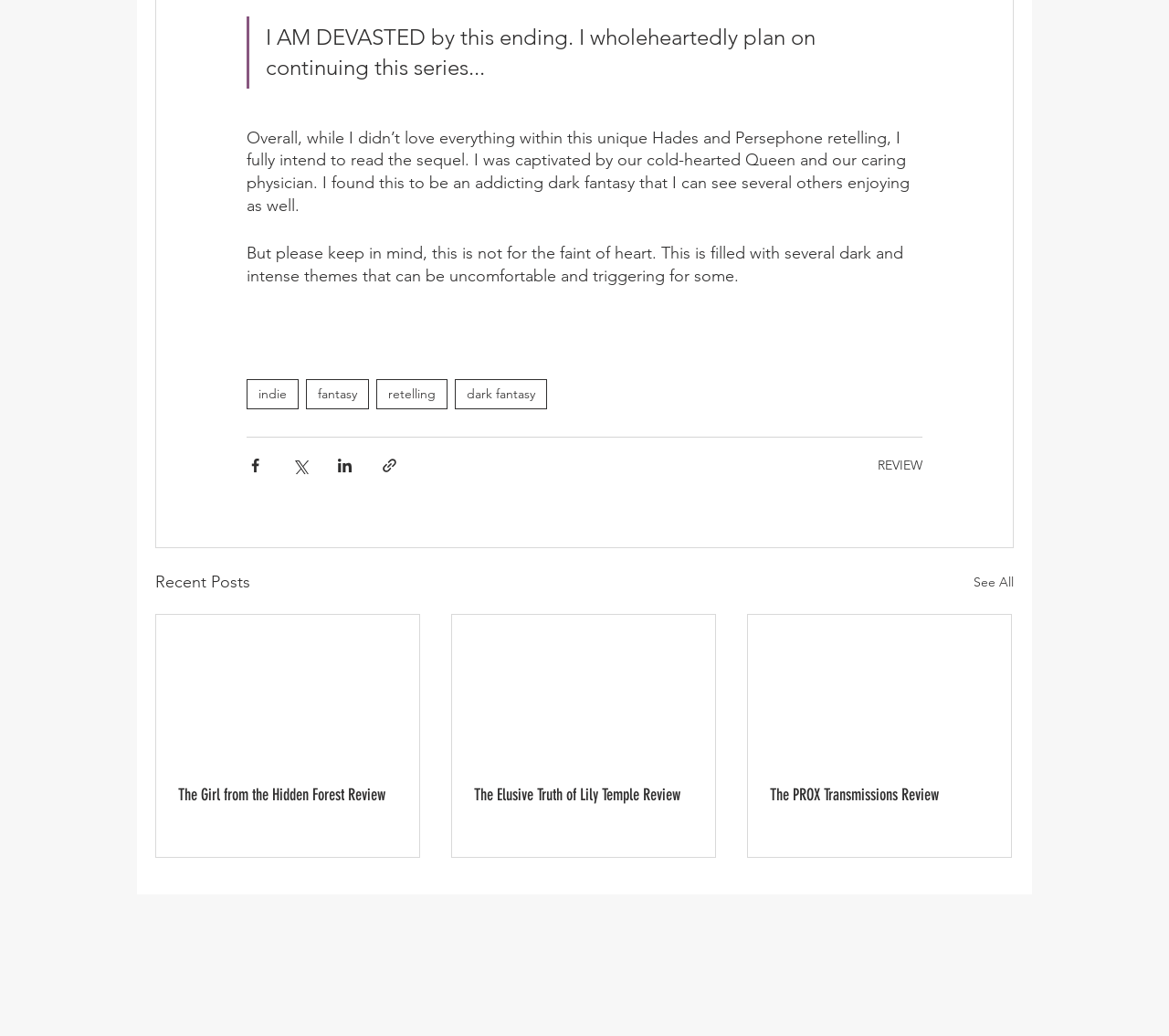What is the title of the second review?
Provide an in-depth answer to the question, covering all aspects.

I looked at the link text within the second article section and found the title of the review to be 'The Elusive Truth of Lily Temple Review'.